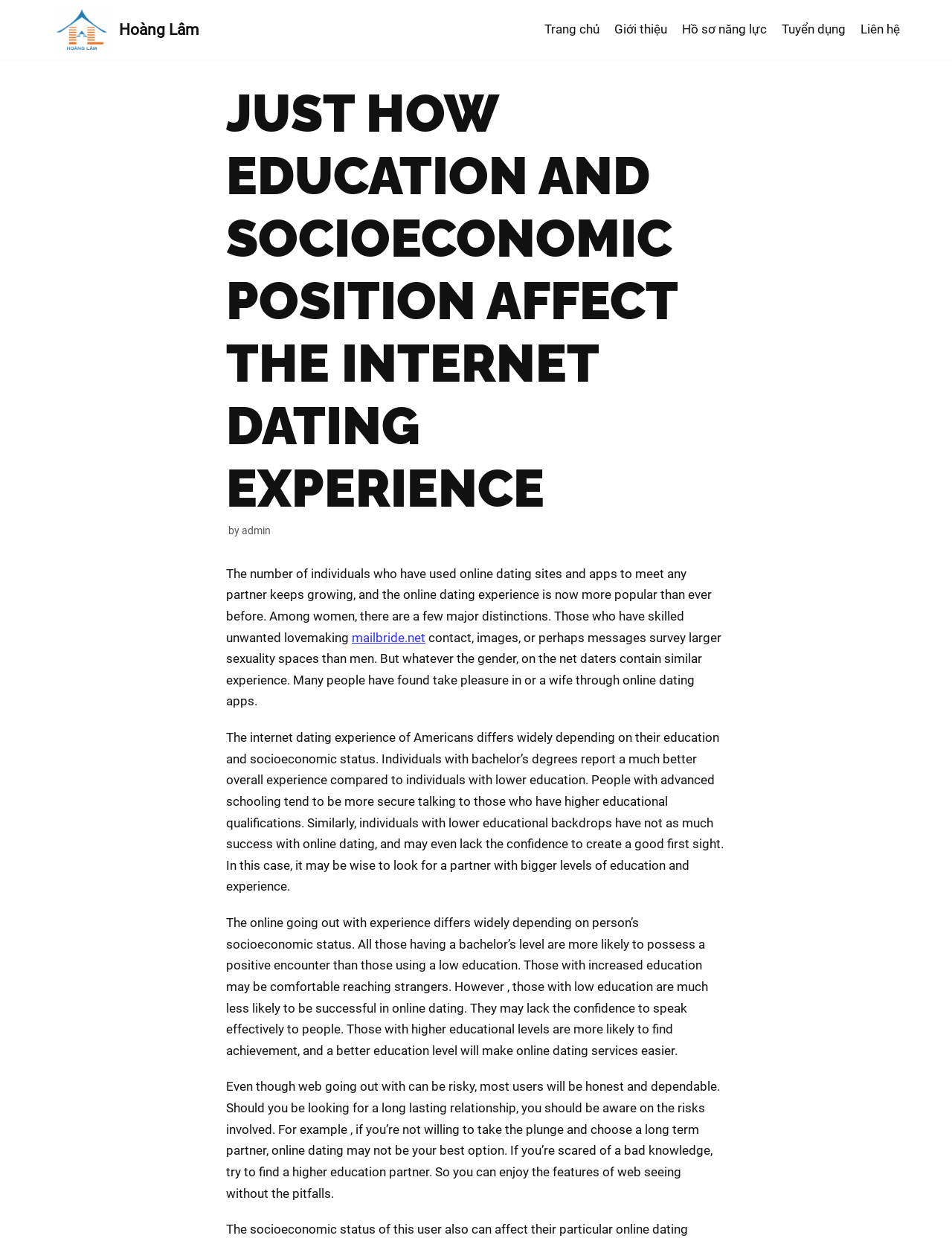Please identify the bounding box coordinates of the clickable element to fulfill the following instruction: "Click on the 'Skip to content' link". The coordinates should be four float numbers between 0 and 1, i.e., [left, top, right, bottom].

[0.0, 0.019, 0.031, 0.031]